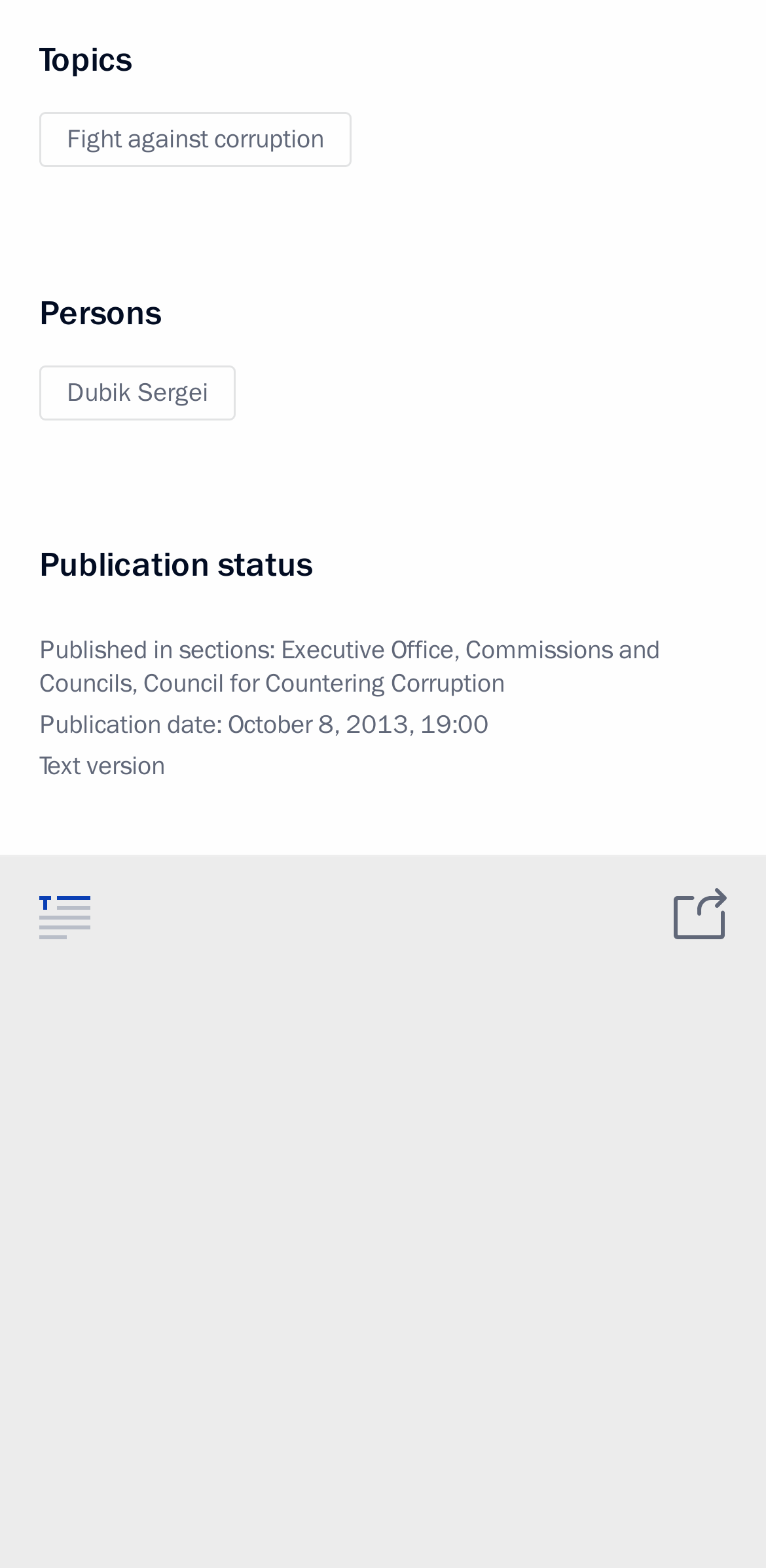Identify the bounding box for the element characterized by the following description: "Text".

[0.013, 0.546, 0.156, 0.621]